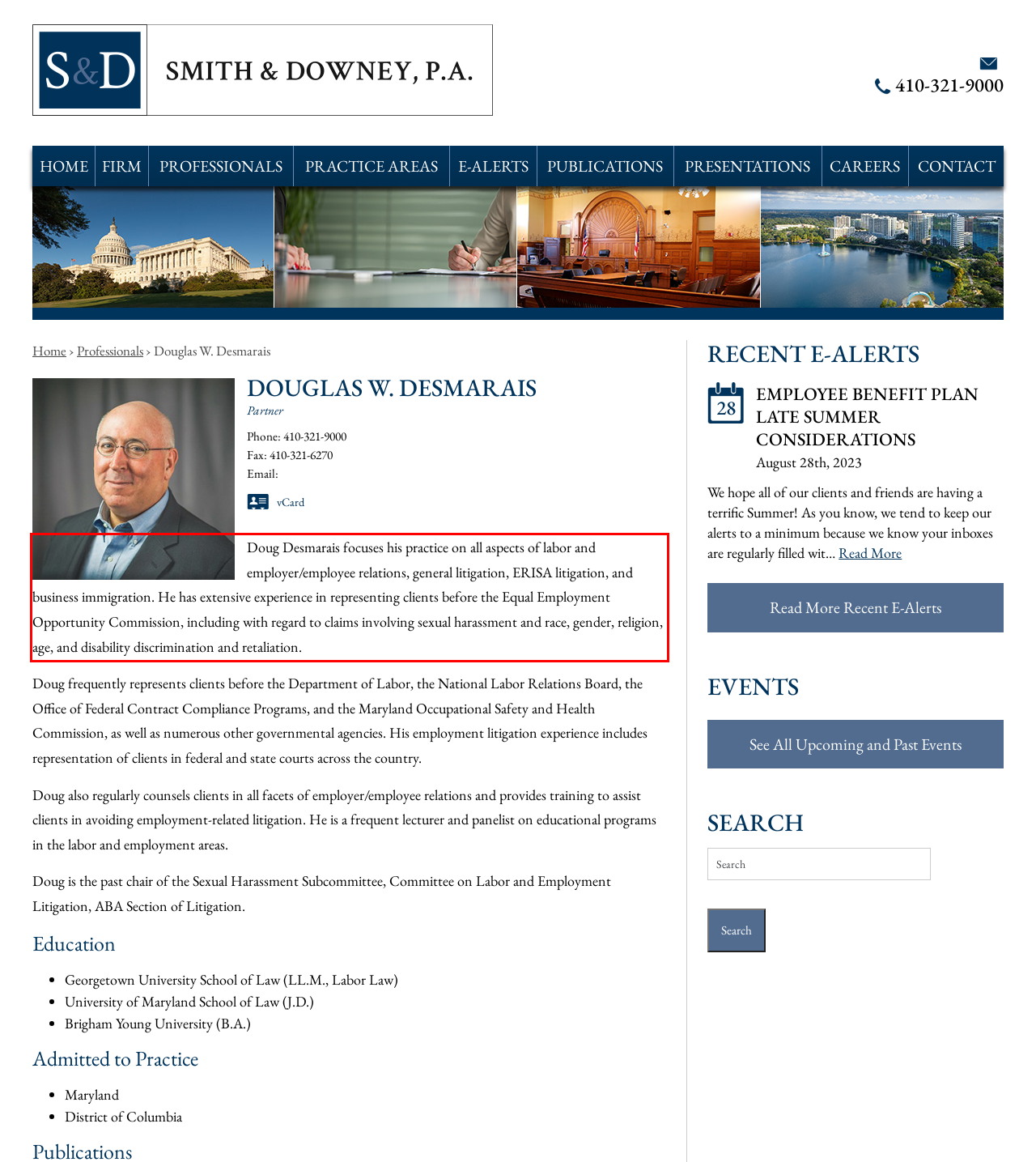Please analyze the screenshot of a webpage and extract the text content within the red bounding box using OCR.

Doug Desmarais focuses his practice on all aspects of labor and employer/employee relations, general litigation, ERISA litigation, and business immigration. He has extensive experience in representing clients before the Equal Employment Opportunity Commission, including with regard to claims involving sexual harassment and race, gender, religion, age, and disability discrimination and retaliation.